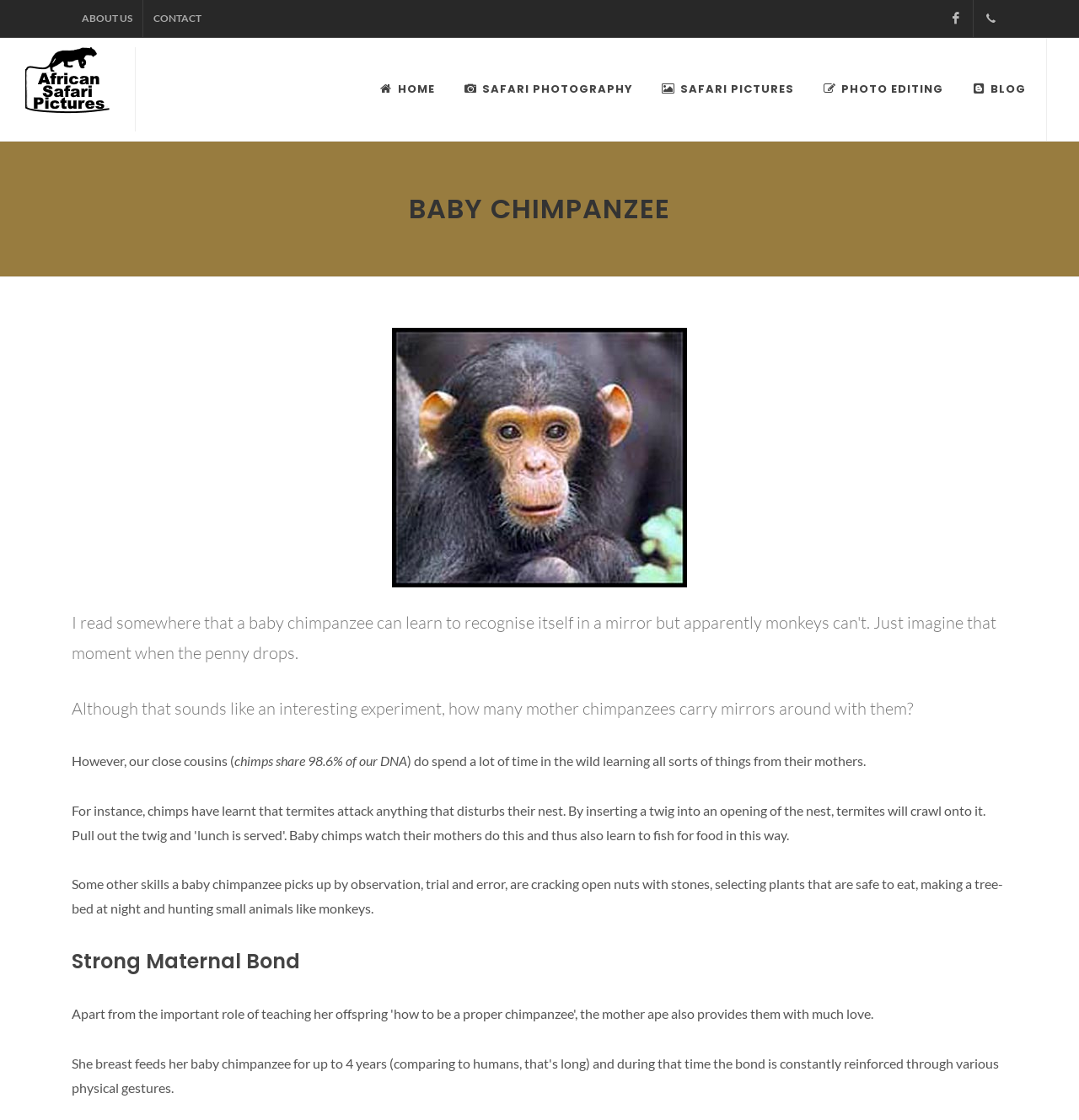What is the logo of the website?
Answer the question based on the image using a single word or a brief phrase.

African Safari Pictures